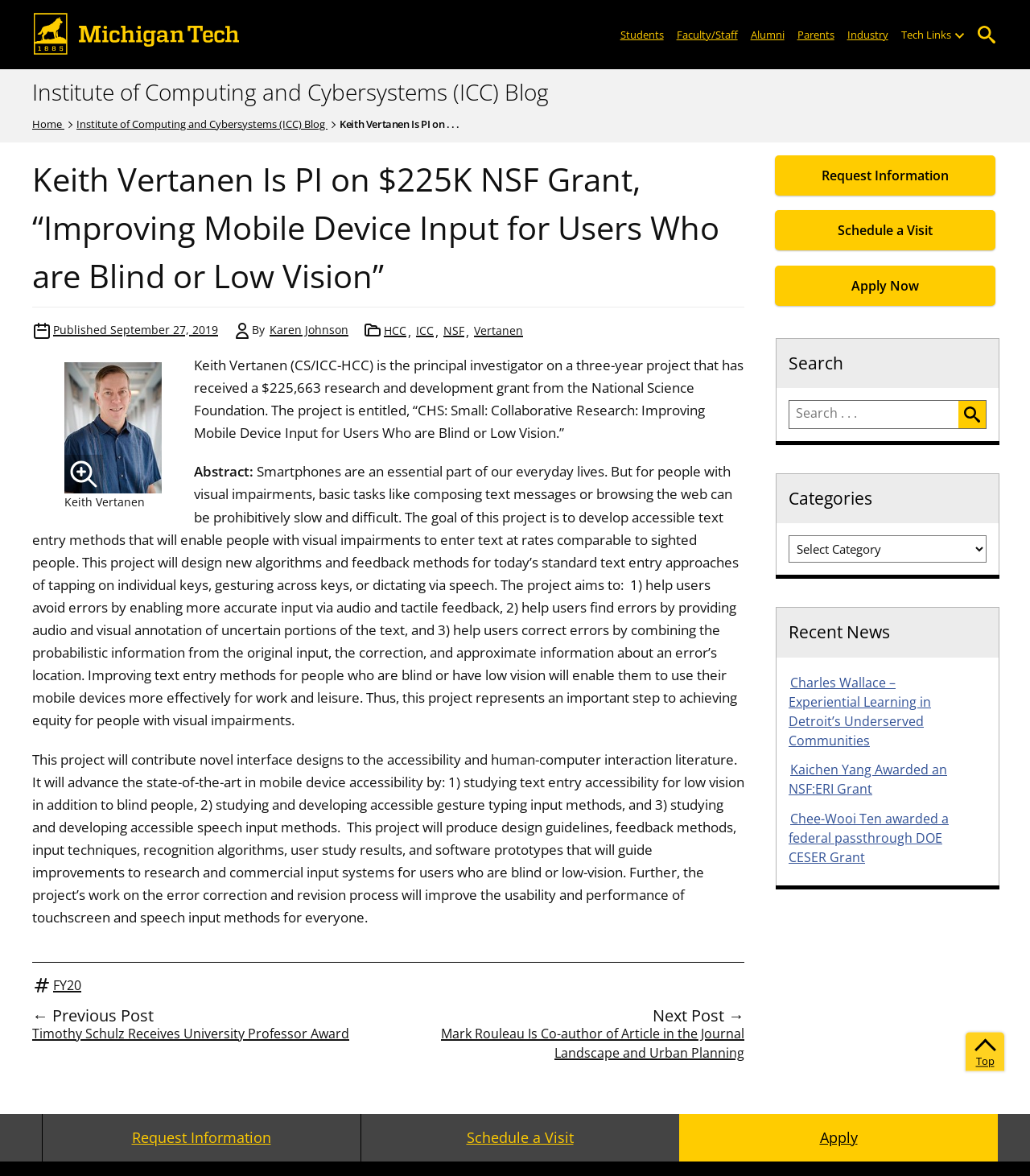Identify the bounding box coordinates of the HTML element based on this description: "Karen Johnson".

[0.26, 0.274, 0.34, 0.287]